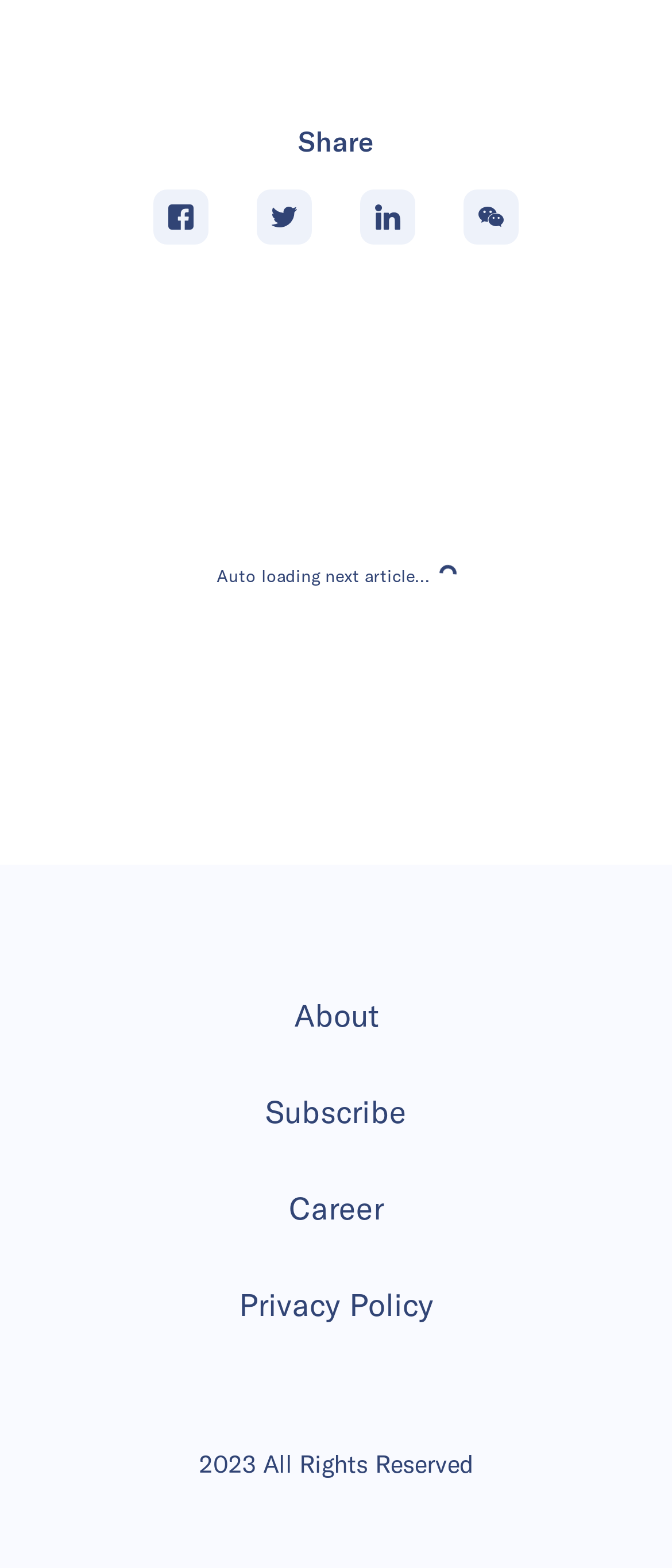Please locate the bounding box coordinates of the element's region that needs to be clicked to follow the instruction: "View Career page". The bounding box coordinates should be provided as four float numbers between 0 and 1, i.e., [left, top, right, bottom].

[0.041, 0.753, 0.959, 0.789]